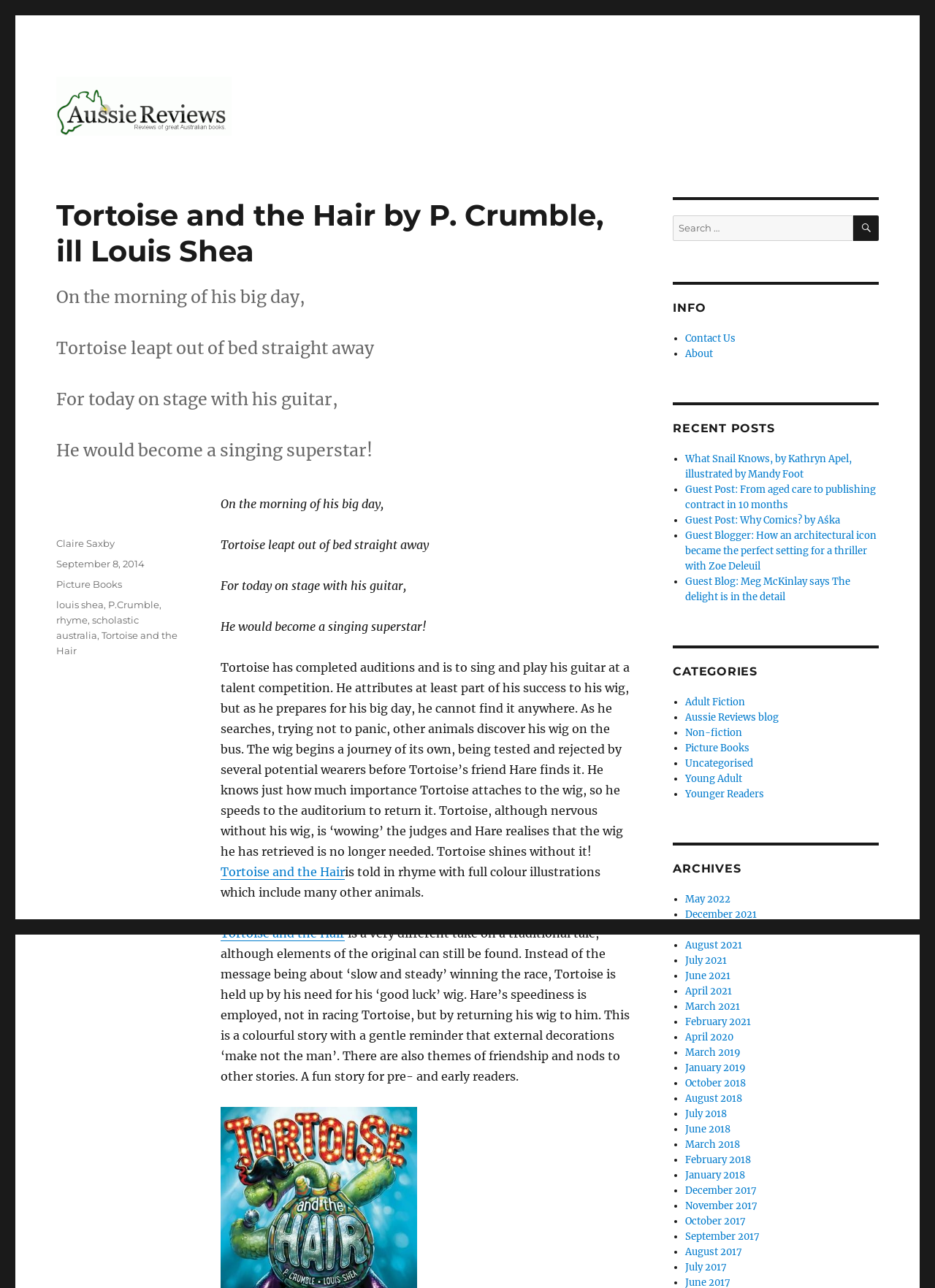Locate the bounding box coordinates of the area where you should click to accomplish the instruction: "Contact the author".

[0.06, 0.417, 0.123, 0.426]